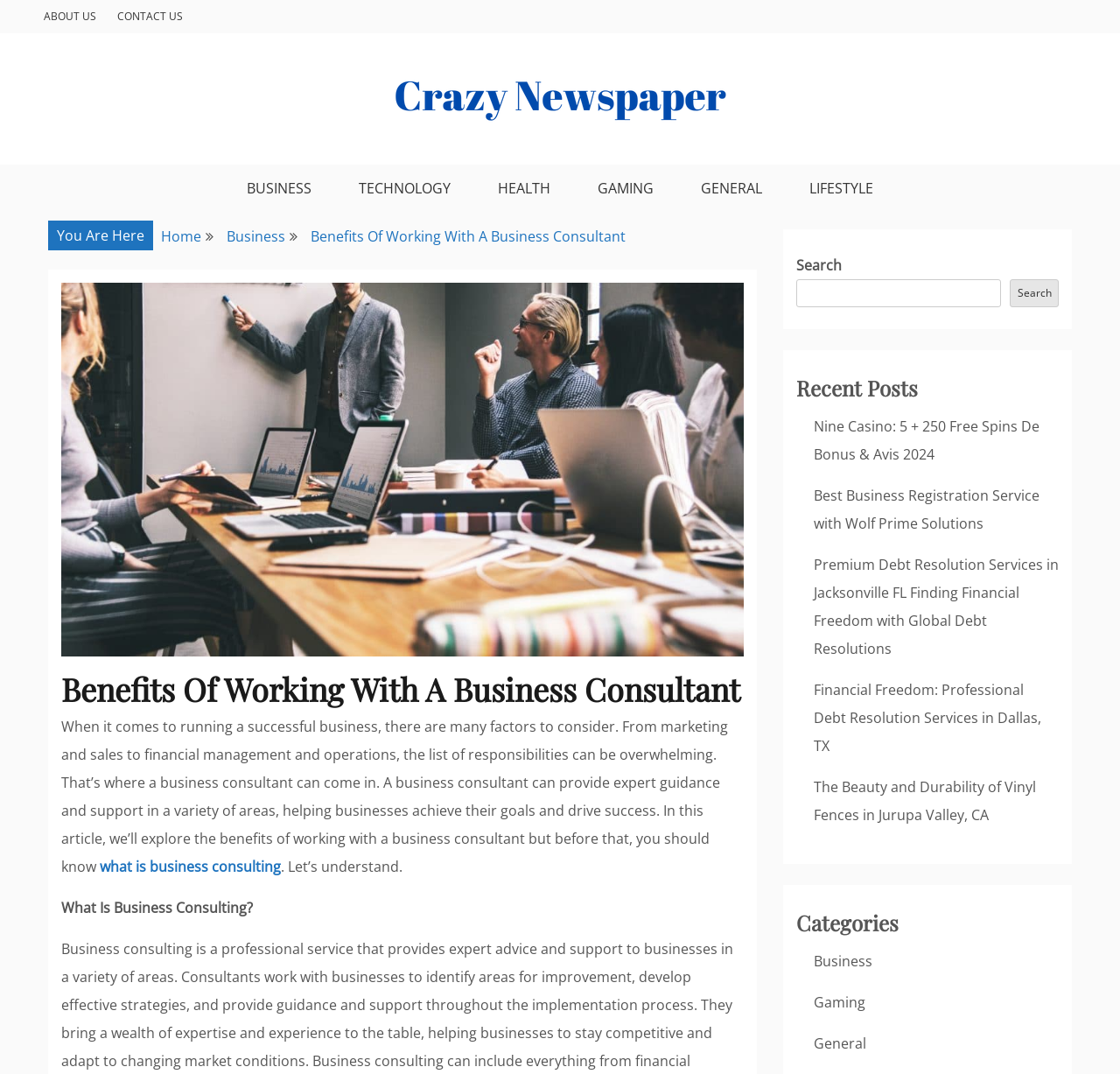What is the topic of the article?
Answer the question with a single word or phrase, referring to the image.

Benefits of working with a business consultant